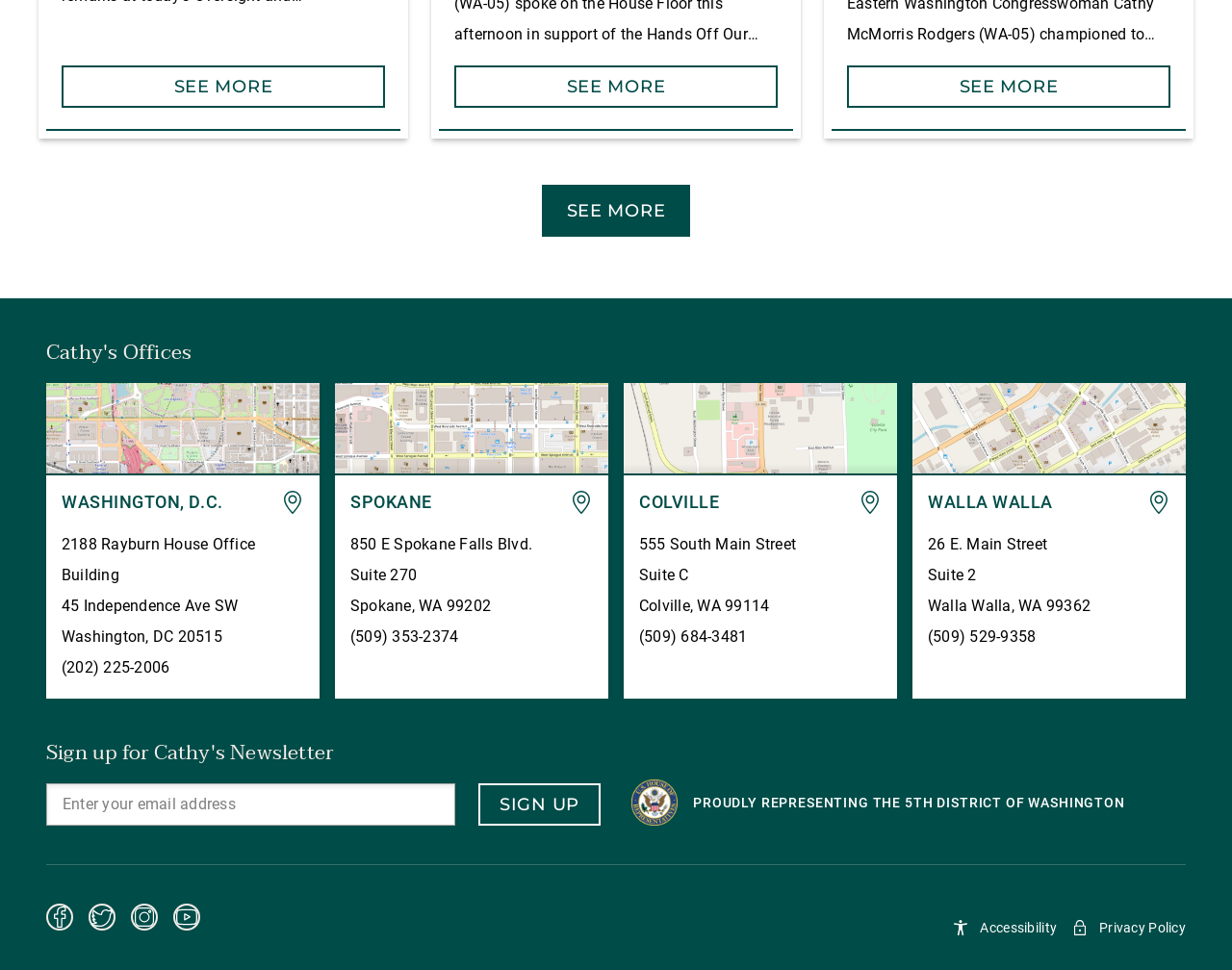How many offices does Cathy have?
Based on the visual information, provide a detailed and comprehensive answer.

The webpage lists four offices of Cathy, located in Washington, D.C., Spokane, Colville, and Walla Walla, each with its own address and contact information.